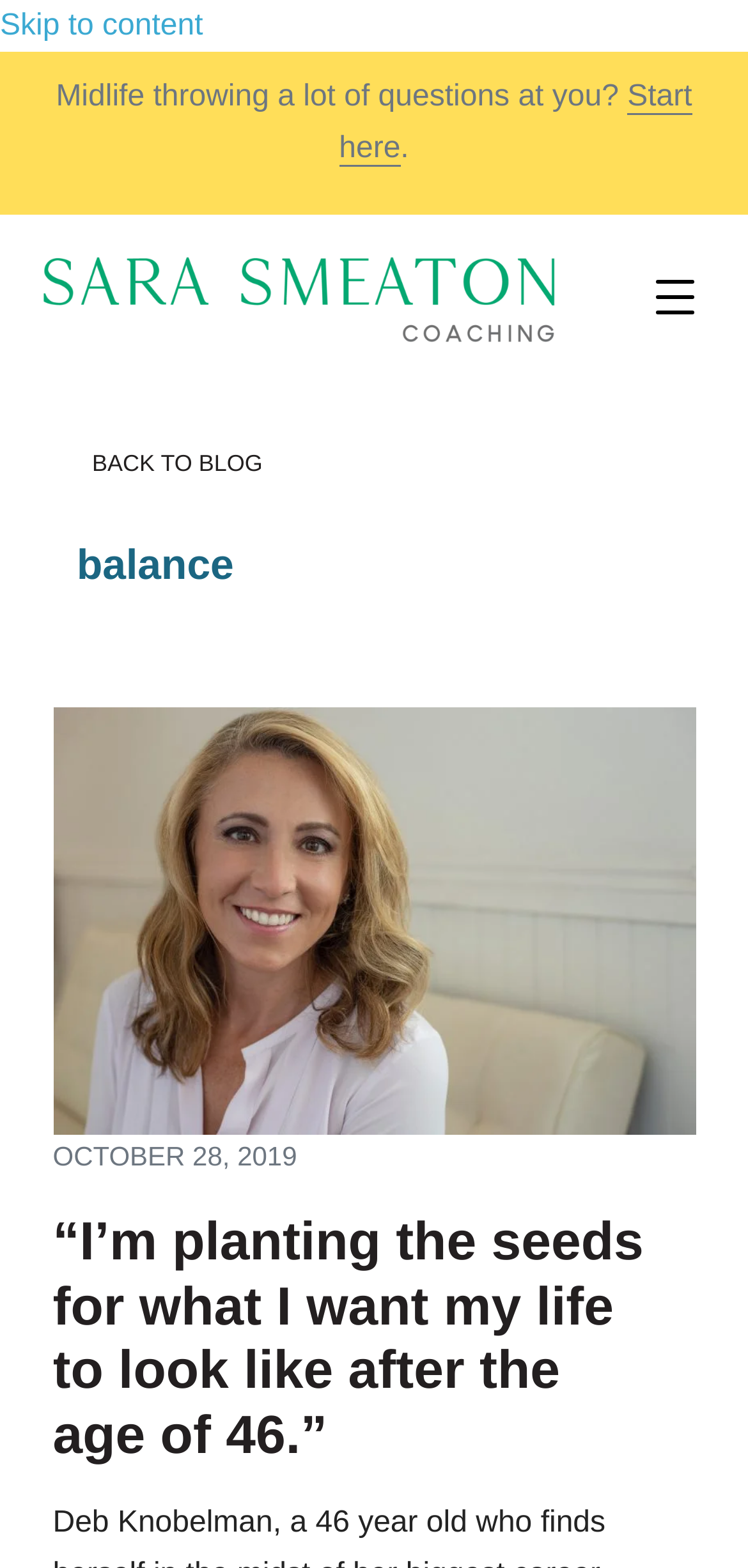What is the logo of the website?
Respond to the question with a single word or phrase according to the image.

Sara Smeaton Coaching Logo Green 2023